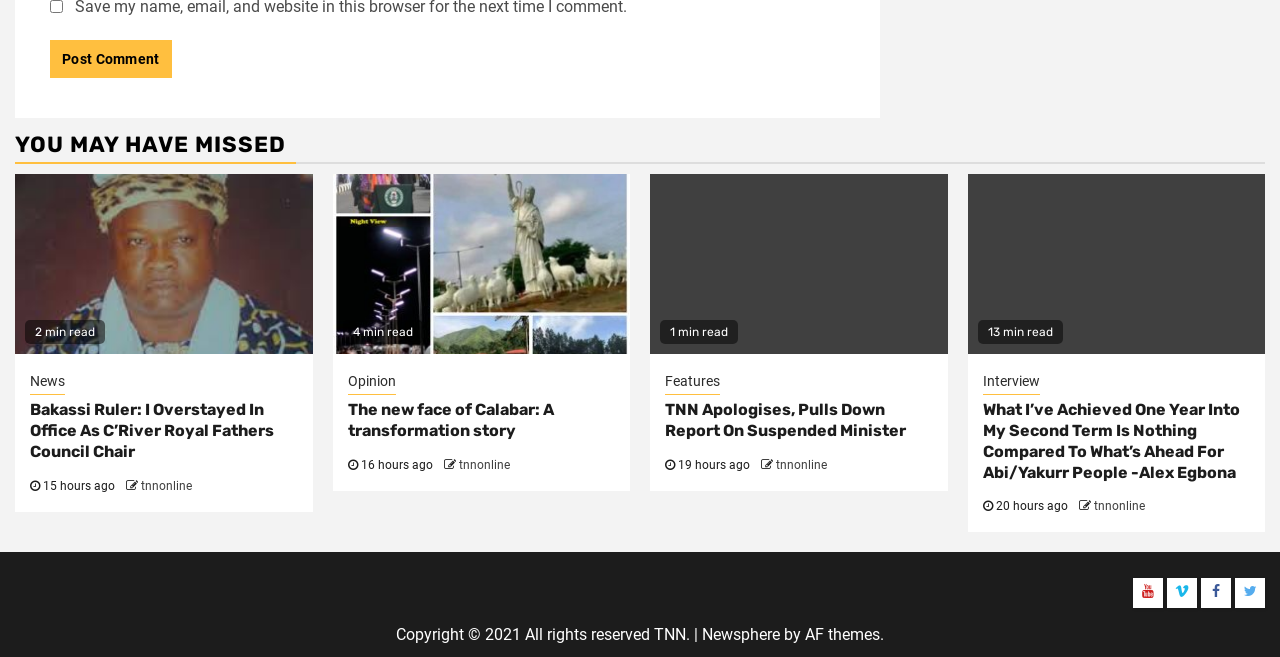How many social media platforms are linked at the bottom of the webpage?
Look at the screenshot and provide an in-depth answer.

At the bottom of the webpage, there are links to Youtube, Vimeo, Facebook, and Twitter, indicating that there are 4 social media platforms linked.